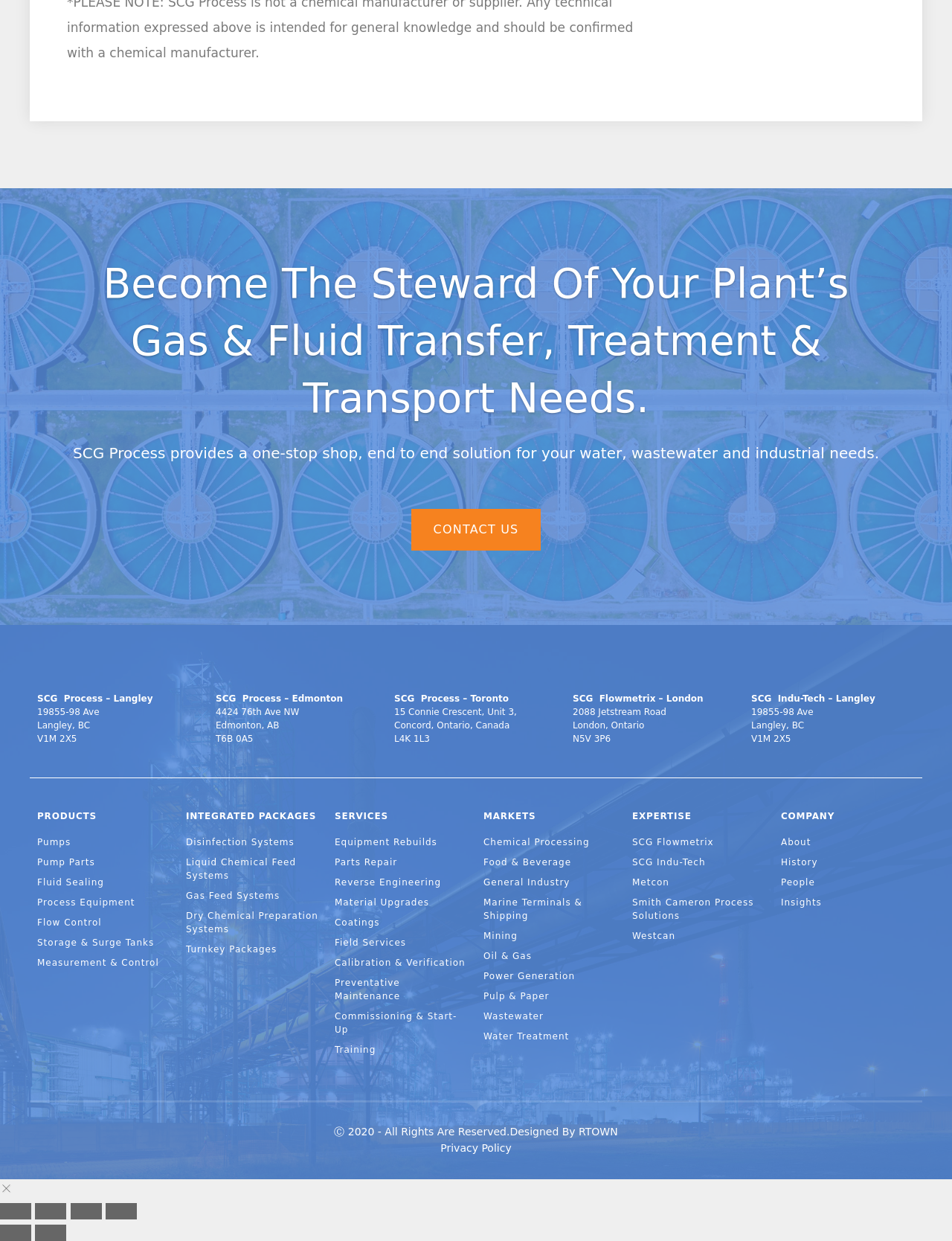Provide a brief response using a word or short phrase to this question:
What are the different locations of SCG Process?

Langley, Edmonton, Toronto, London